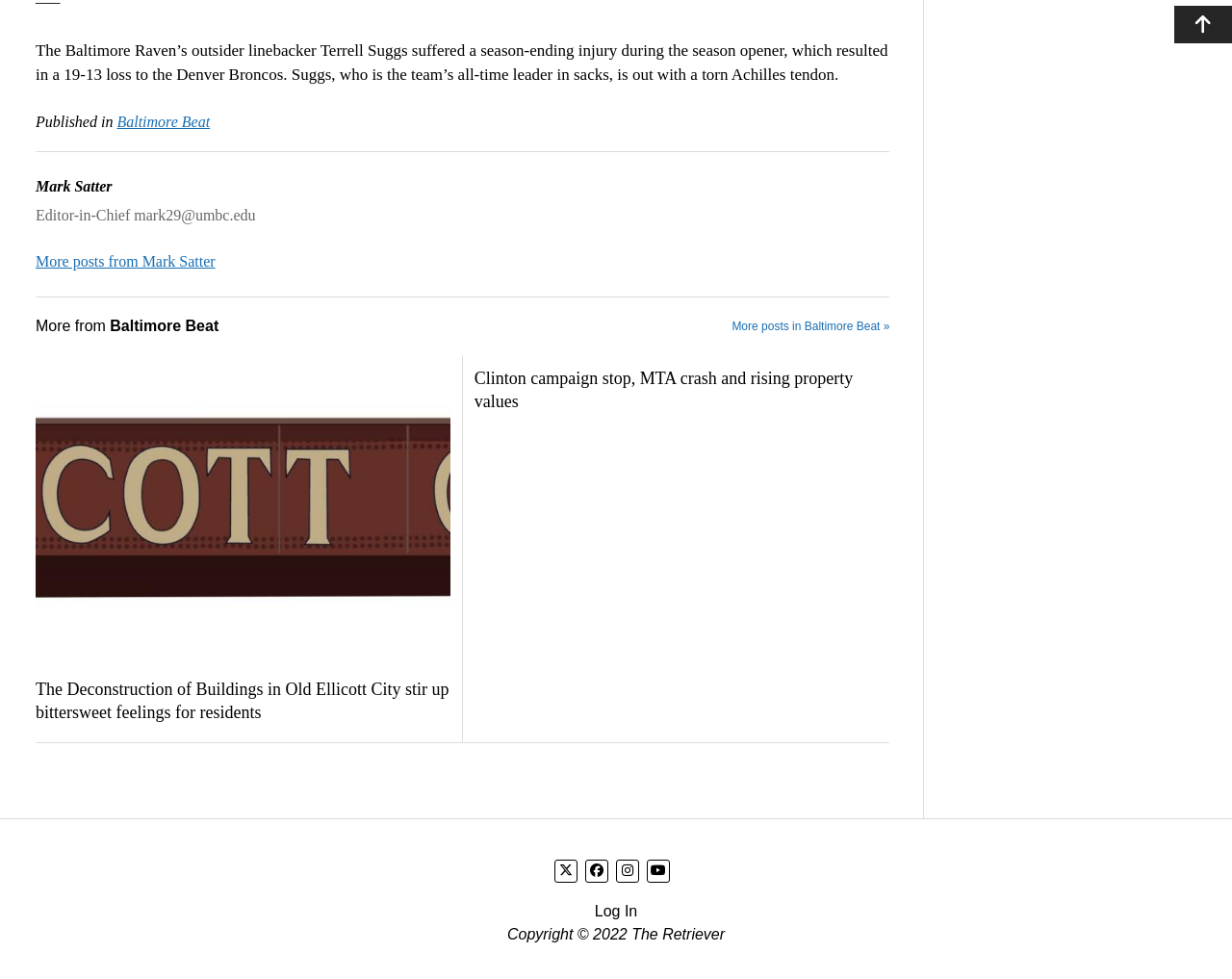What is the name of the publication?
Please answer the question as detailed as possible based on the image.

The name of the publication can be found by looking at the text 'Baltimore Beat' which is located above the text 'Published in' and below the main article text. This suggests that the publication is called Baltimore Beat.